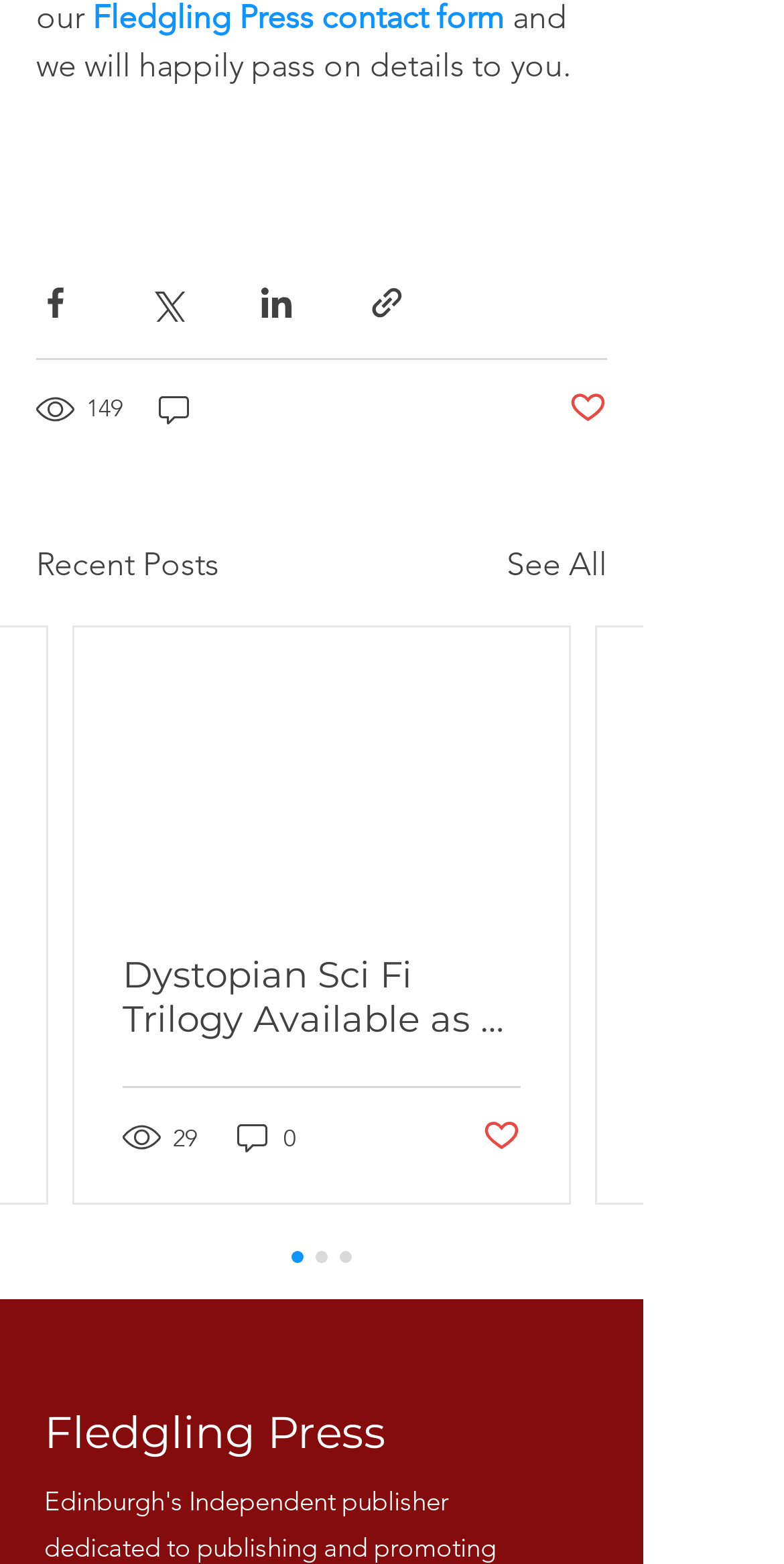Answer the question below in one word or phrase:
How many posts are displayed on the webpage?

2